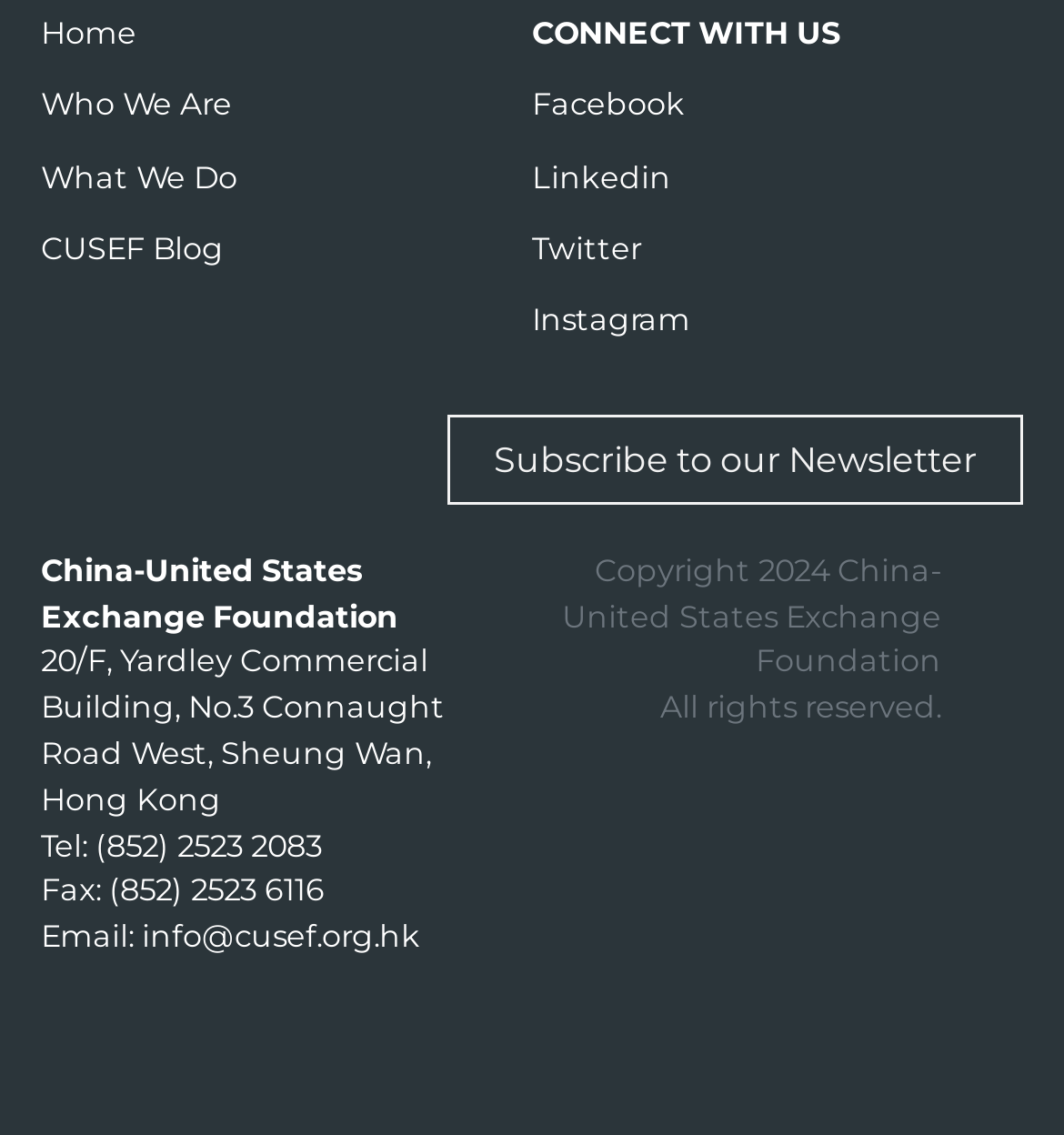Highlight the bounding box coordinates of the element that should be clicked to carry out the following instruction: "go to home page". The coordinates must be given as four float numbers ranging from 0 to 1, i.e., [left, top, right, bottom].

[0.038, 0.011, 0.128, 0.045]